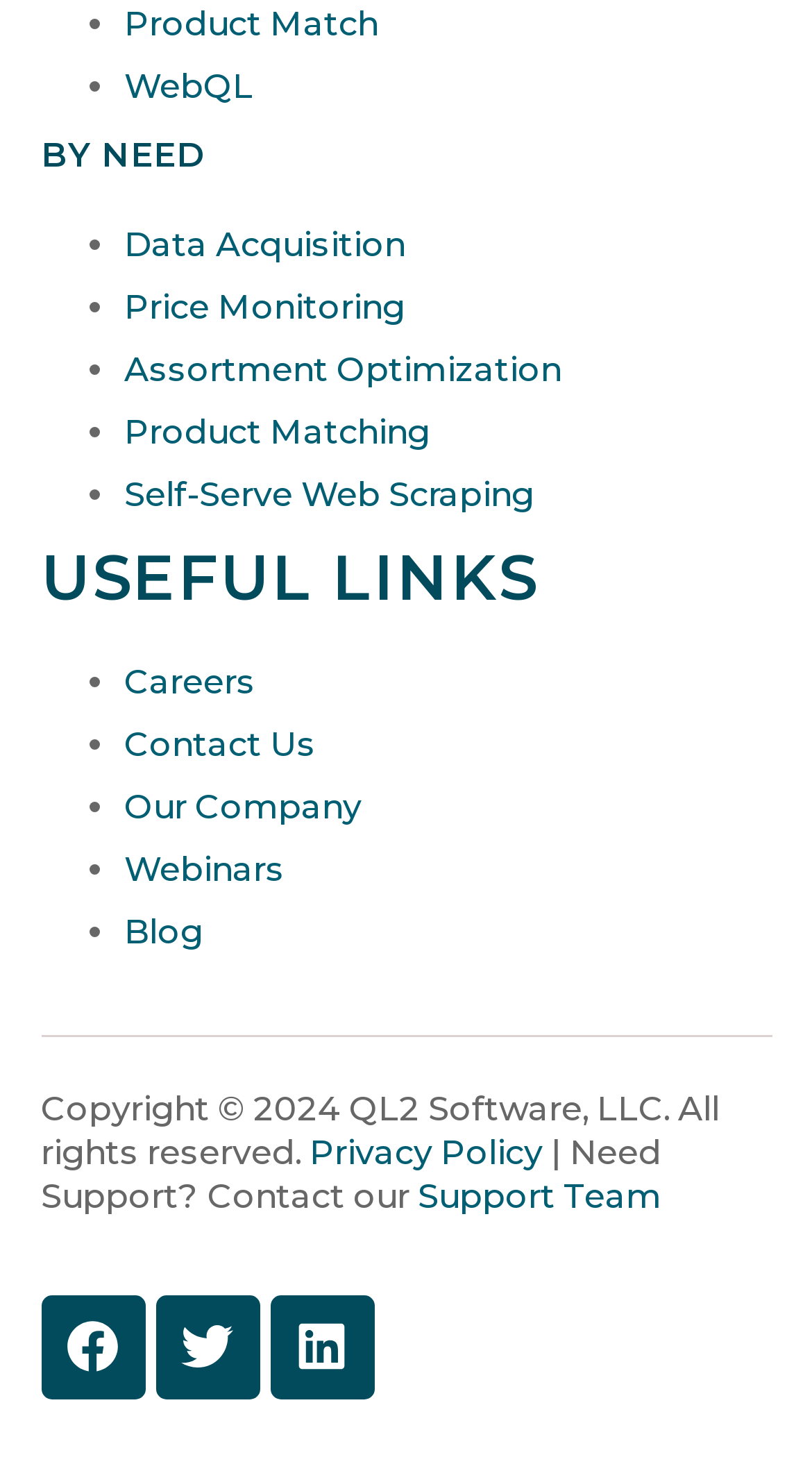What is the purpose of the 'USEFUL LINKS' section?
Offer a detailed and exhaustive answer to the question.

The 'USEFUL LINKS' section is a separate section on the webpage that contains links to various pages such as 'Careers', 'Contact Us', 'Our Company', etc. The purpose of this section is to provide users with quick access to these useful links.